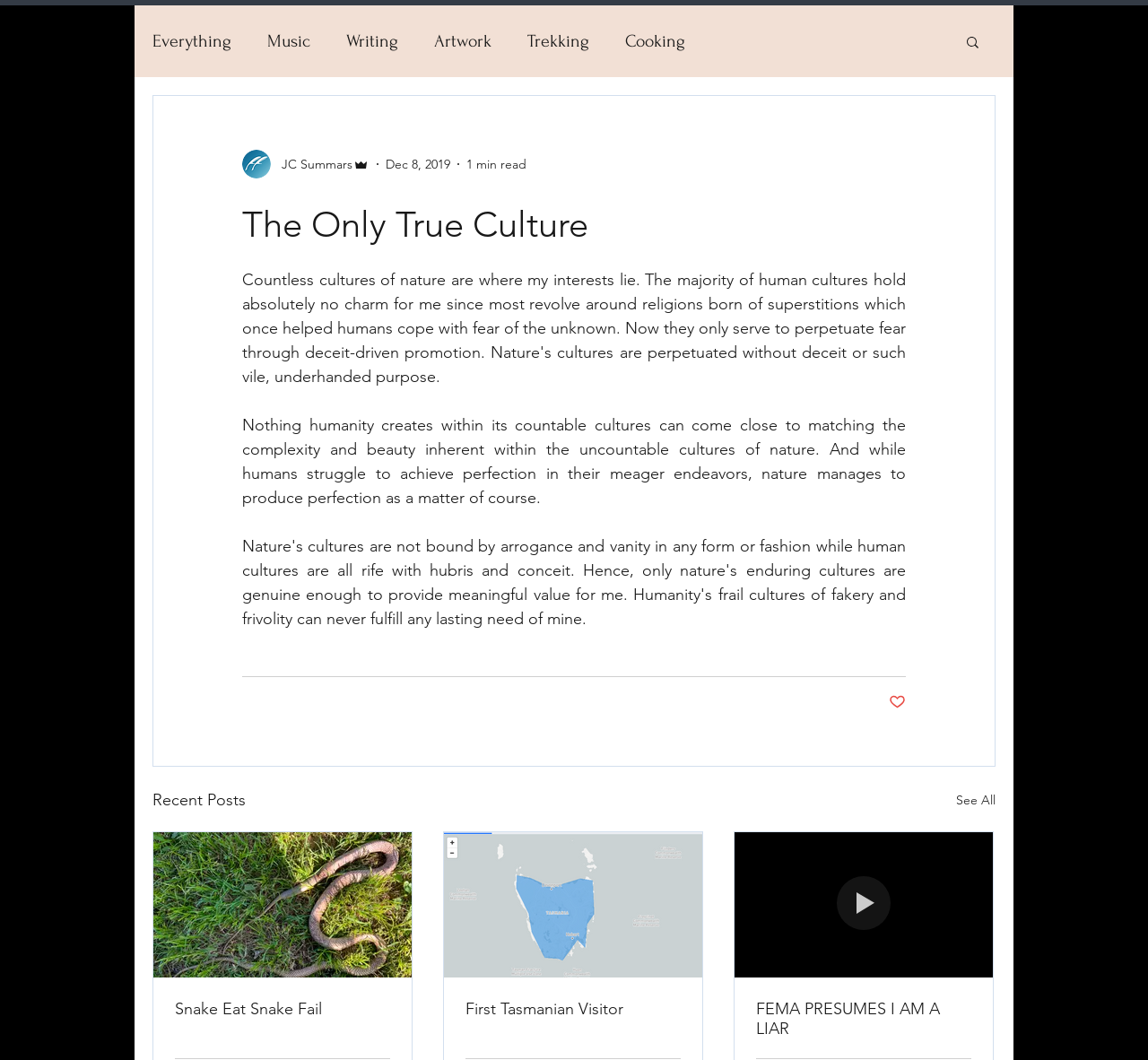Given the element description parent_node: Snake Eat Snake Fail, specify the bounding box coordinates of the corresponding UI element in the format (top-left x, top-left y, bottom-right x, bottom-right y). All values must be between 0 and 1.

[0.134, 0.785, 0.359, 0.922]